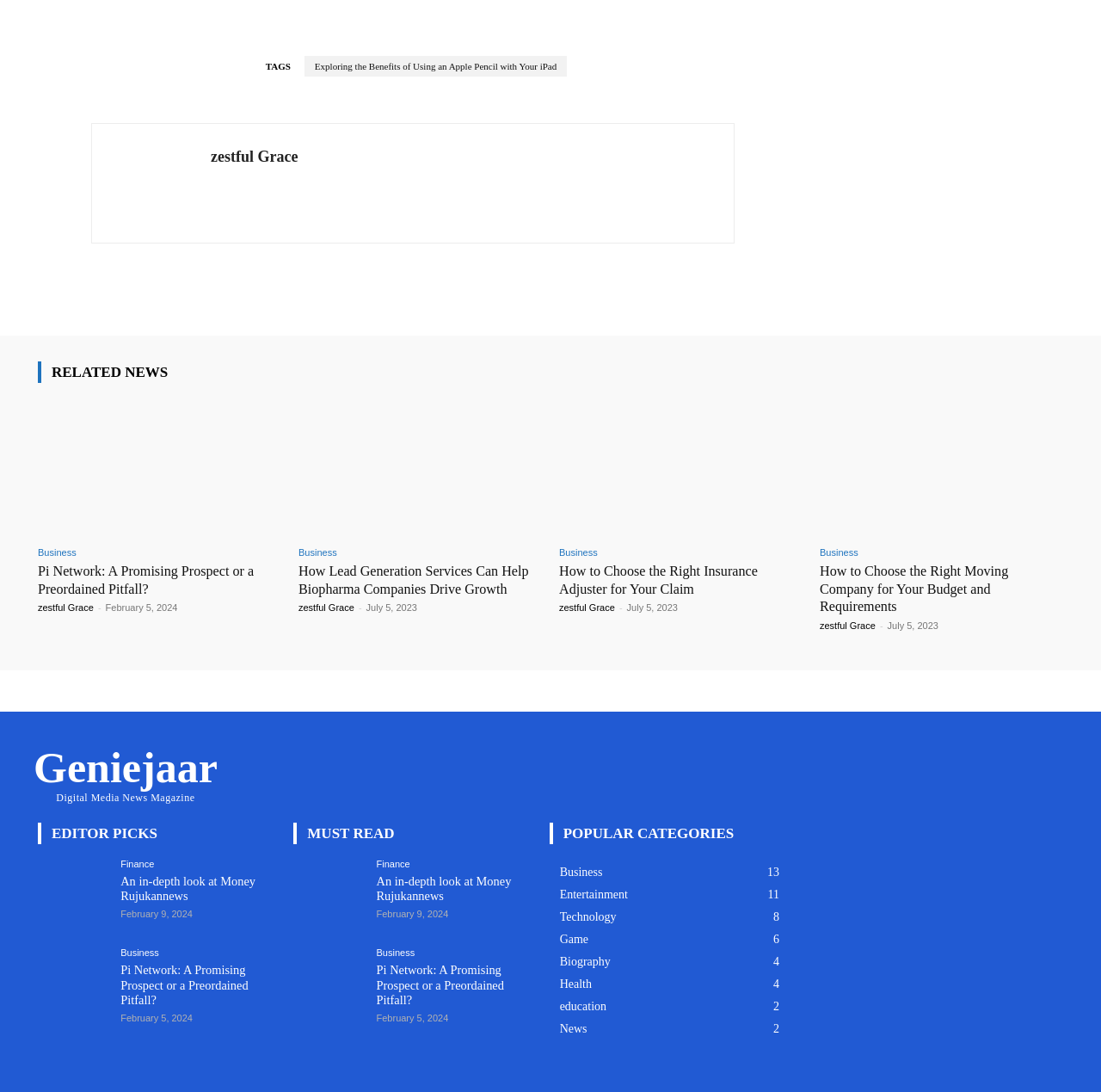Please give a one-word or short phrase response to the following question: 
What is the category of the article 'How Lead Generation Services Can Help Biopharma Companies Drive Growth'?

Business